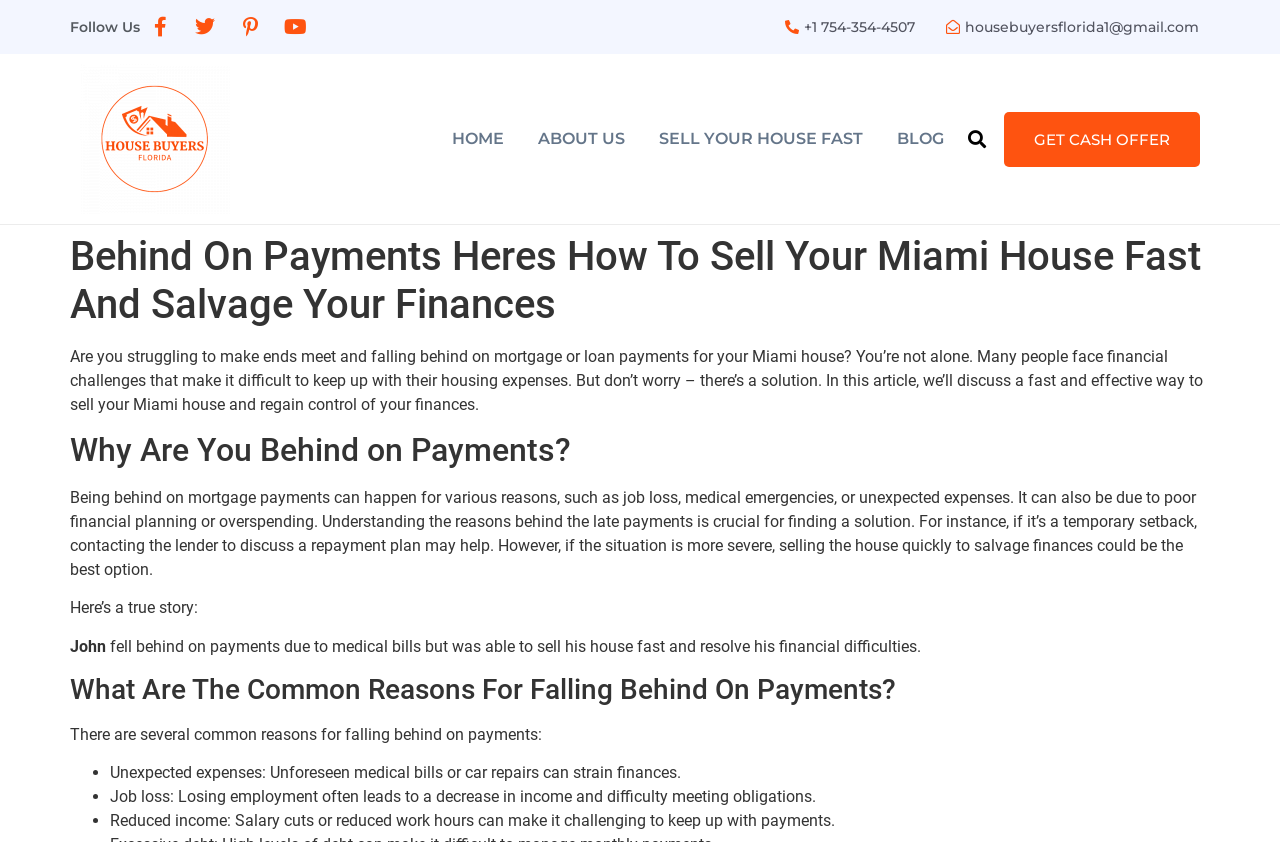Highlight the bounding box coordinates of the region I should click on to meet the following instruction: "Contact us via phone".

[0.611, 0.02, 0.715, 0.045]